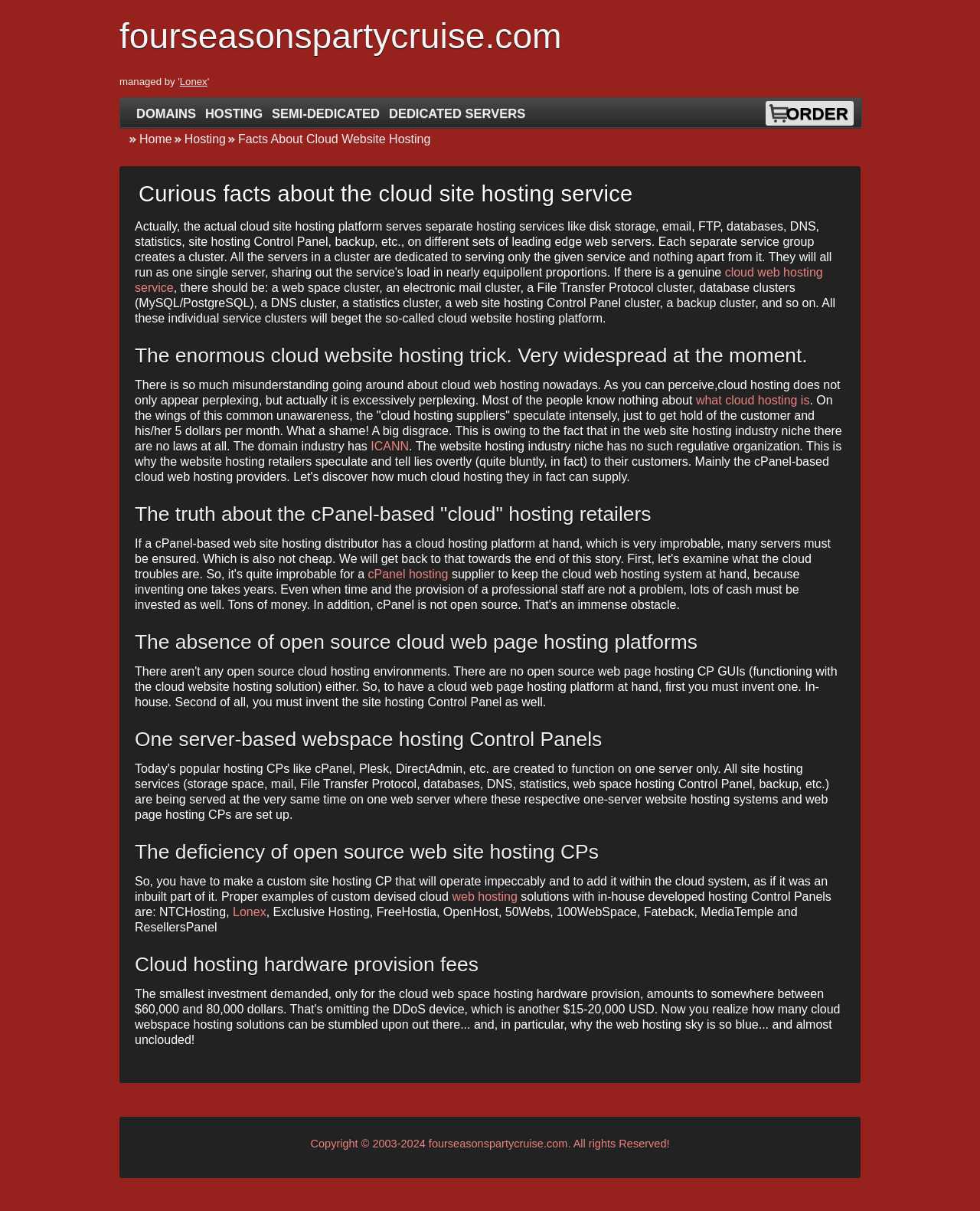What is required for a genuine cloud hosting platform?
Offer a detailed and exhaustive answer to the question.

According to the webpage, a genuine cloud hosting platform requires autonomous groups of servers, which include data storage, mail, FTP, databases, DNS, stats, hosting CP, backup, and so on.